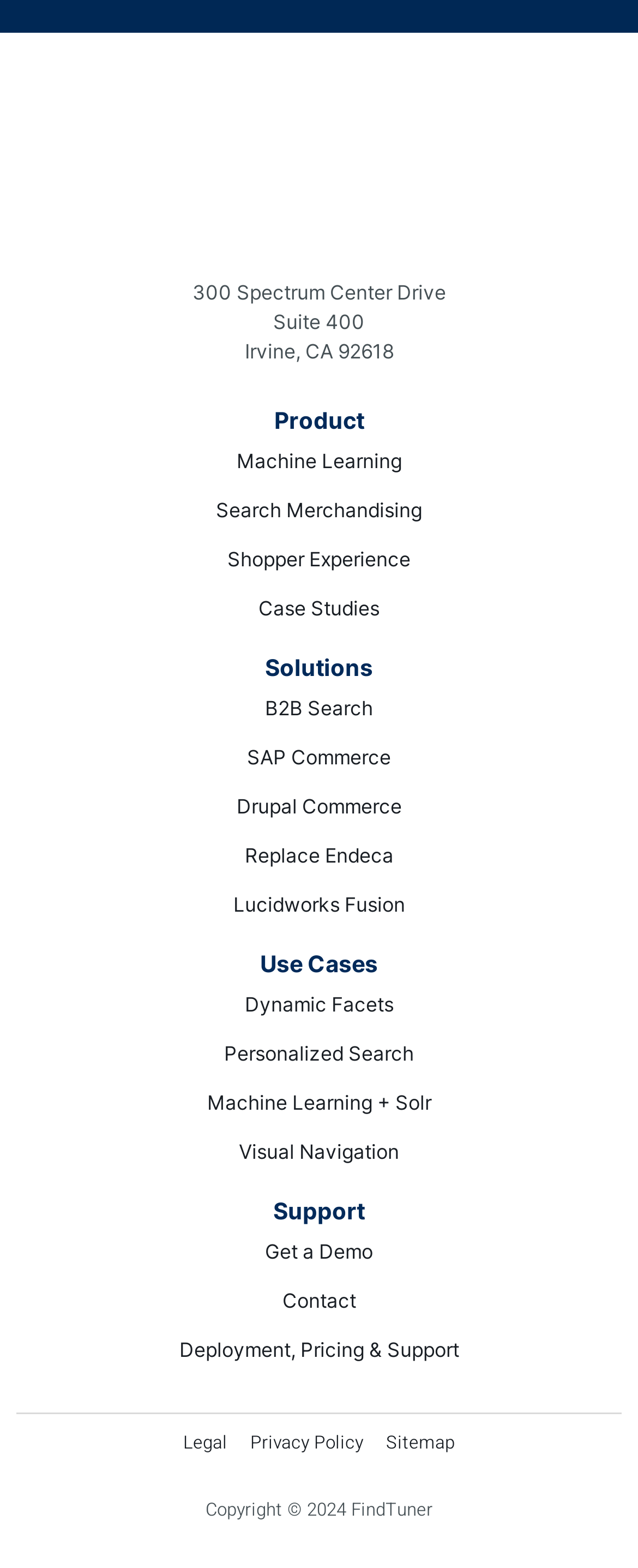Identify the bounding box coordinates of the element that should be clicked to fulfill this task: "View Case Studies". The coordinates should be provided as four float numbers between 0 and 1, i.e., [left, top, right, bottom].

[0.038, 0.377, 0.962, 0.398]